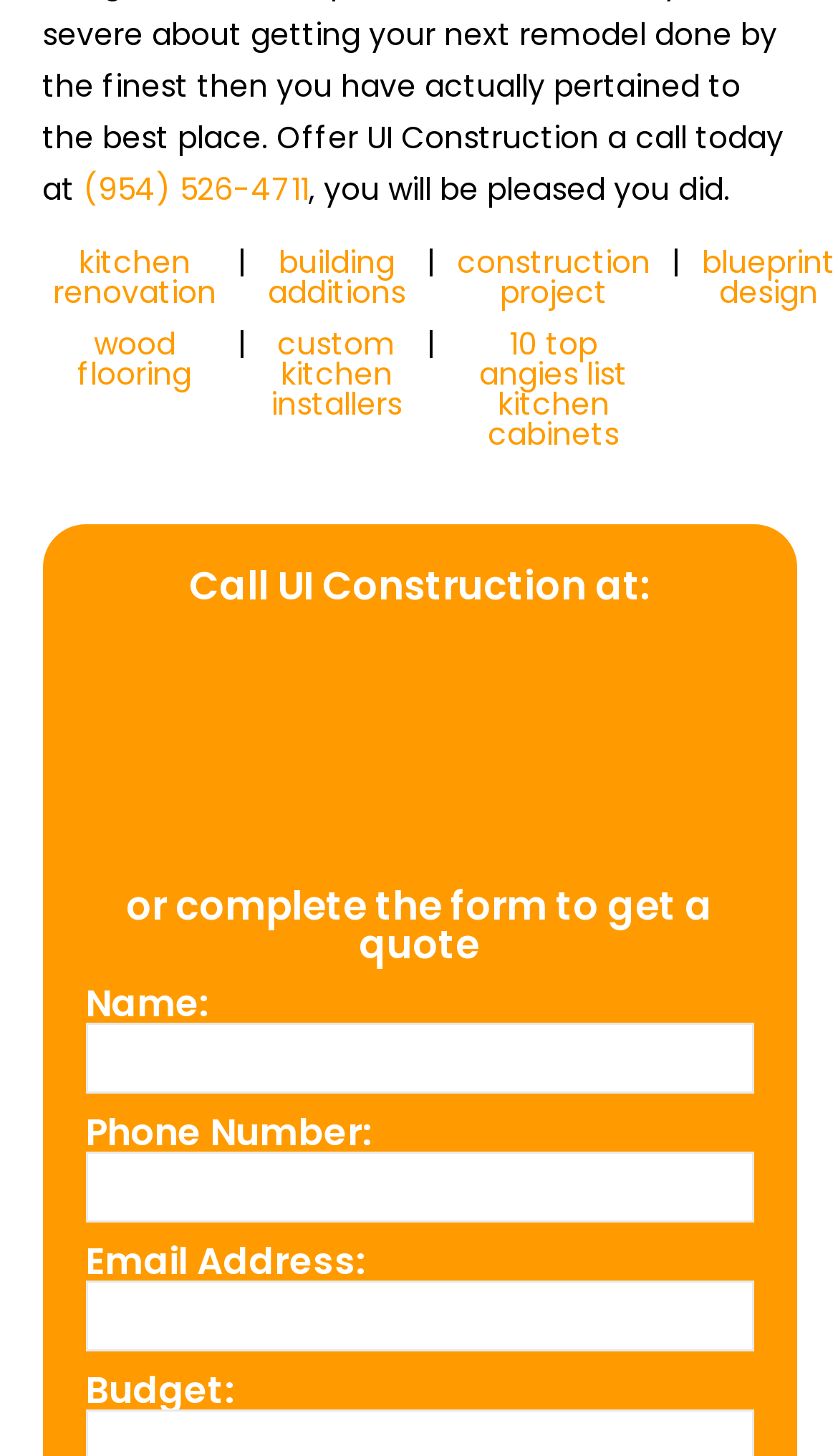Use a single word or phrase to answer the question: 
What is the purpose of the form?

to get a quote